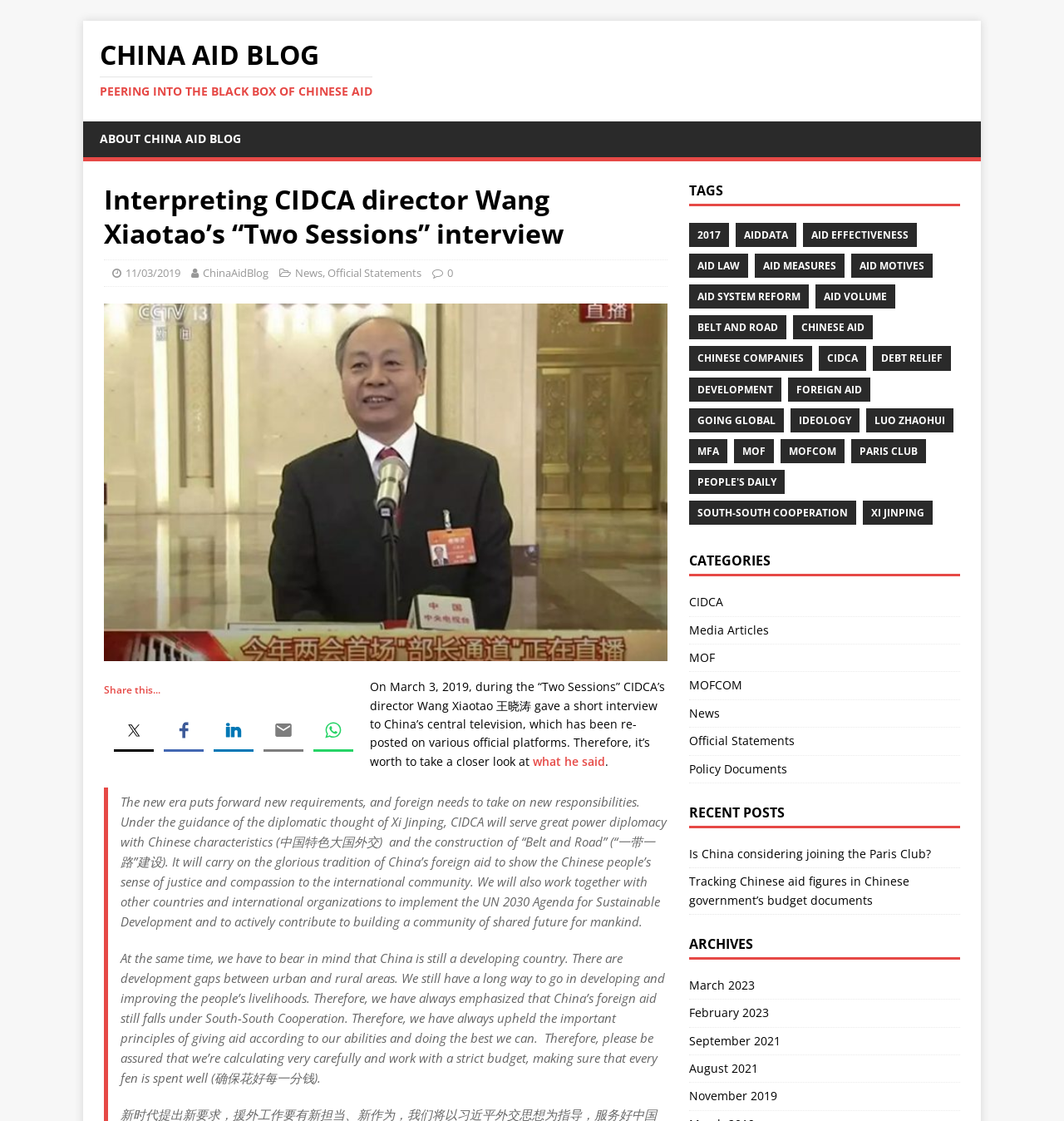Identify and provide the main heading of the webpage.

Interpreting CIDCA director Wang Xiaotao’s “Two Sessions” interview